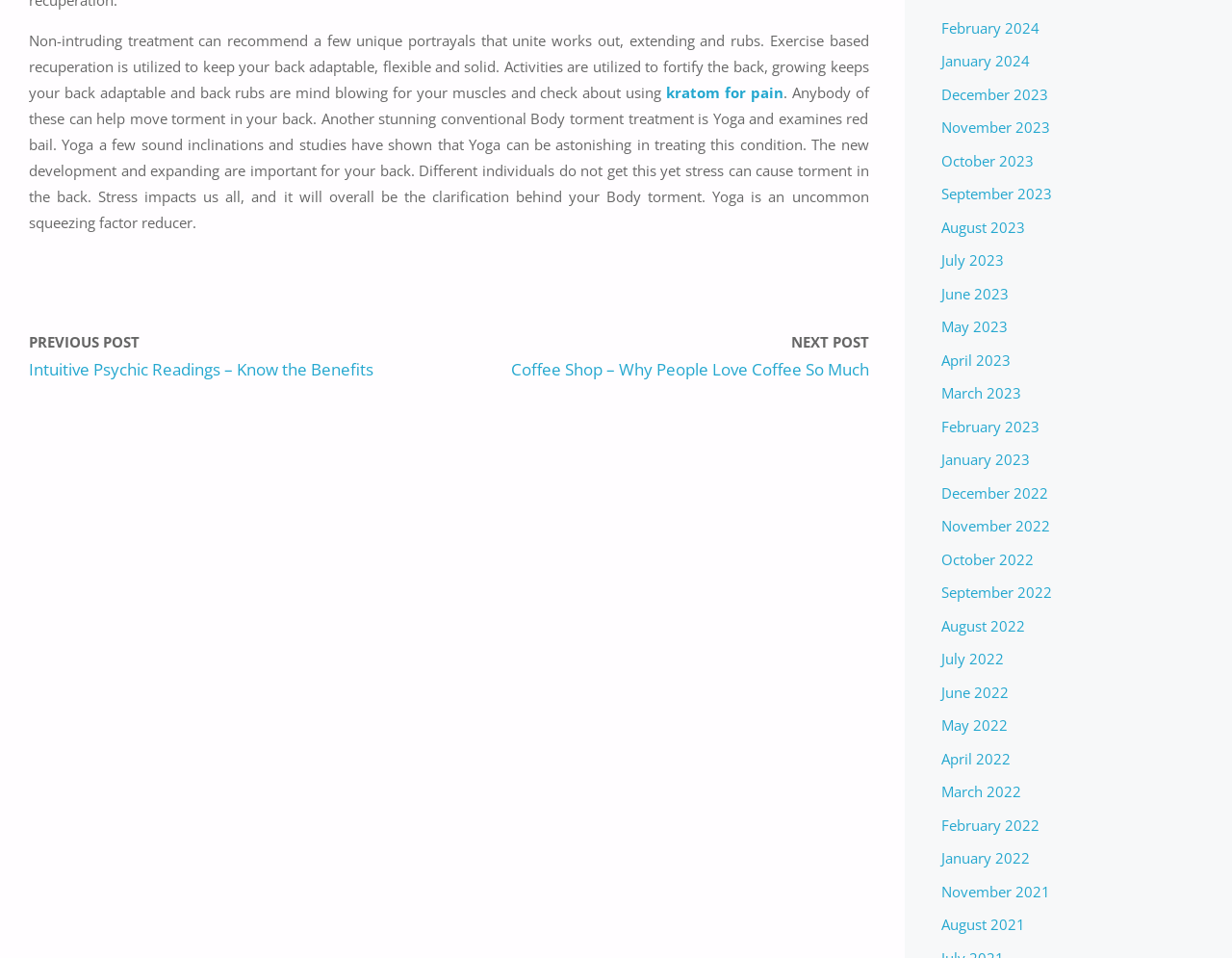Locate the bounding box coordinates of the item that should be clicked to fulfill the instruction: "Read previous post".

[0.023, 0.347, 0.113, 0.367]